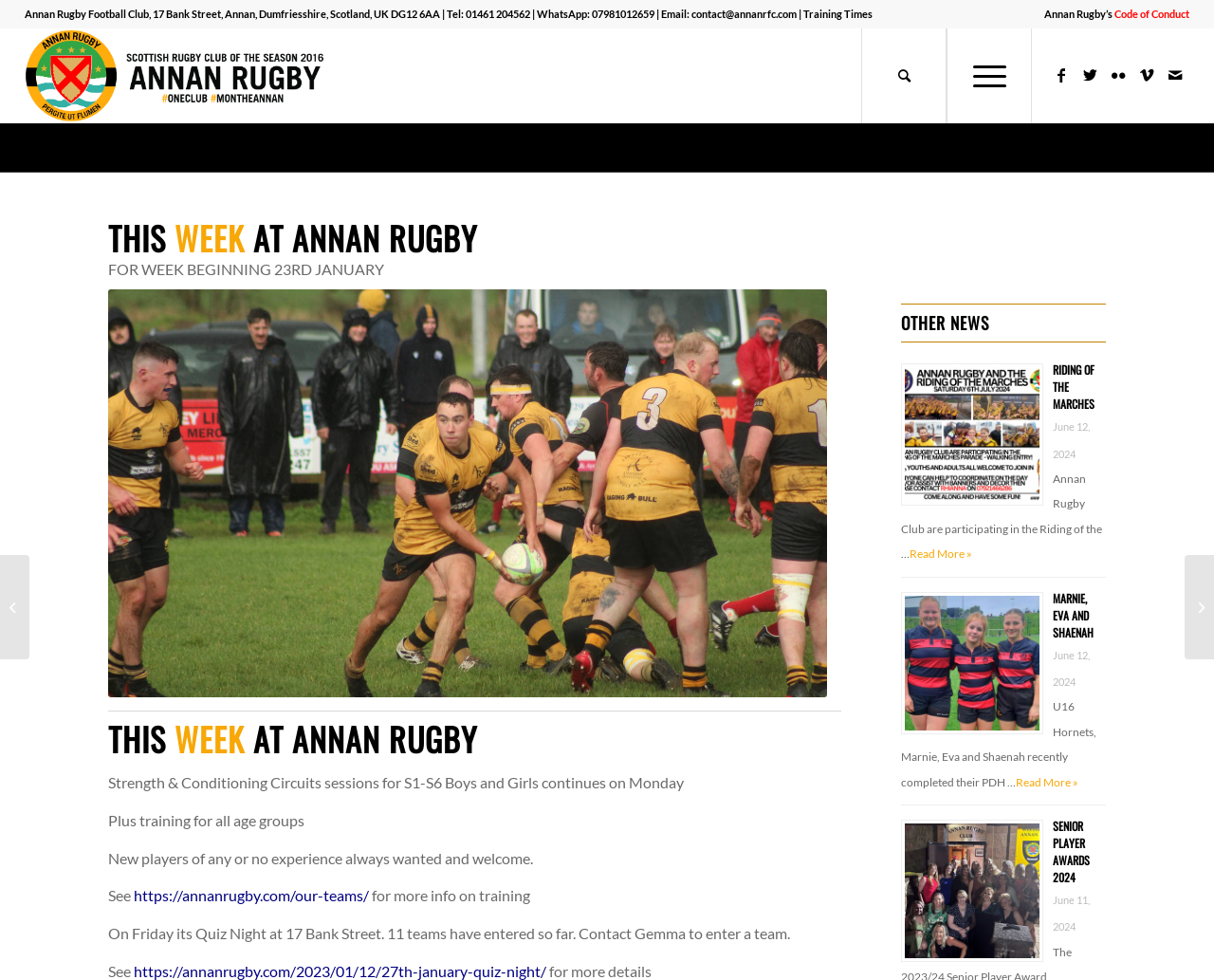What is the phone number of Annan Rugby Football Club?
Please ensure your answer to the question is detailed and covers all necessary aspects.

I found the phone number by looking at the top section of the webpage, where the club's contact information is listed. The phone number is provided as a link, and it is 01461 204562.